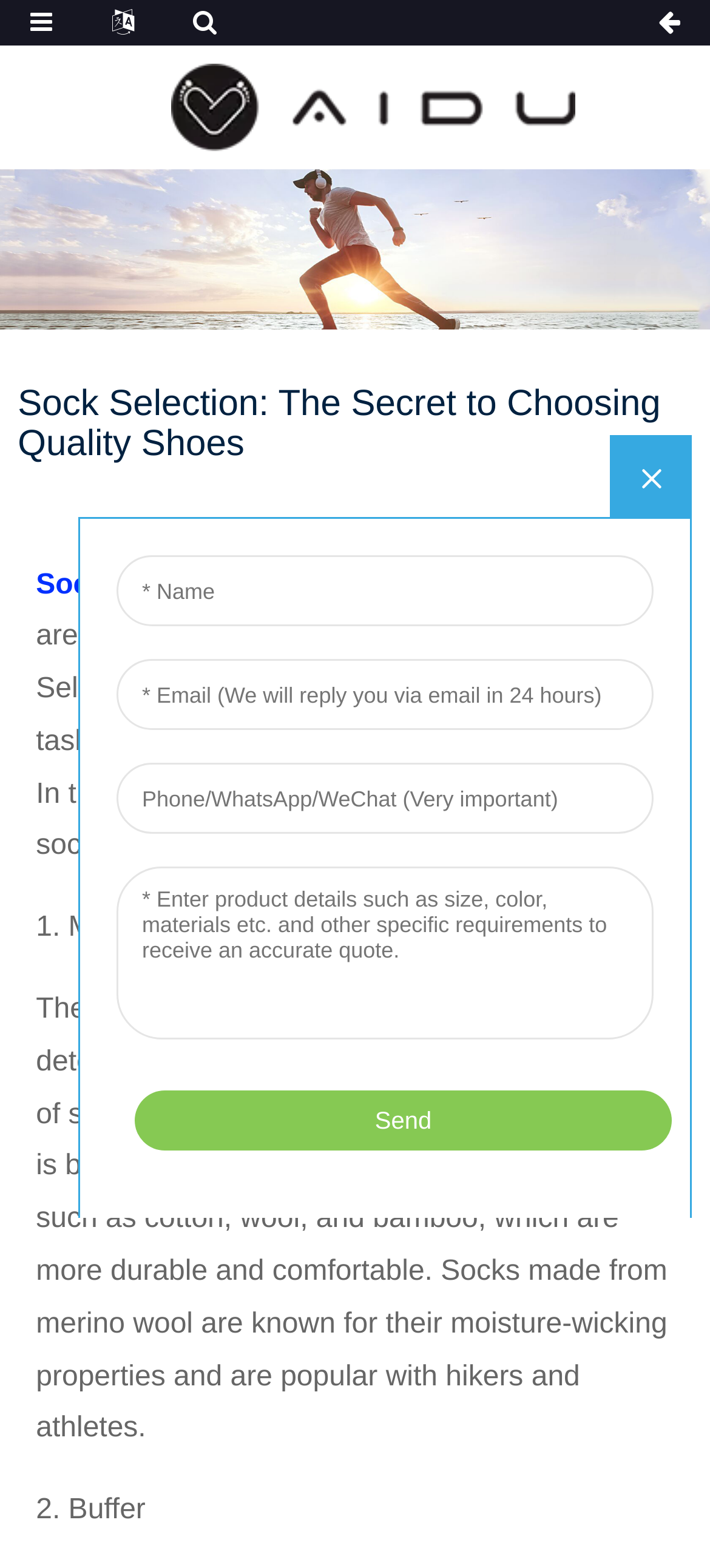Construct a comprehensive caption that outlines the webpage's structure and content.

The webpage is about sock selection and choosing quality shoes. At the top, there is a banner image that spans the entire width of the page. Below the banner, there is a heading that reads "Sock Selection: The Secret to Choosing Quality Shoes". 

To the left of the heading, there is a small figure with a link and an image. The image is positioned slightly above the heading. 

The main content of the webpage is divided into sections, with each section having a title and a descriptive paragraph. The first section is about the material of socks, and it advises readers to choose socks made of natural fibers such as cotton, wool, and bamboo. The section title "1. Material" is positioned above the descriptive paragraph. 

Below the first section, there is another section titled "2. Buffer", but its content is not provided. 

On the right side of the page, there is an iframe that takes up most of the vertical space.